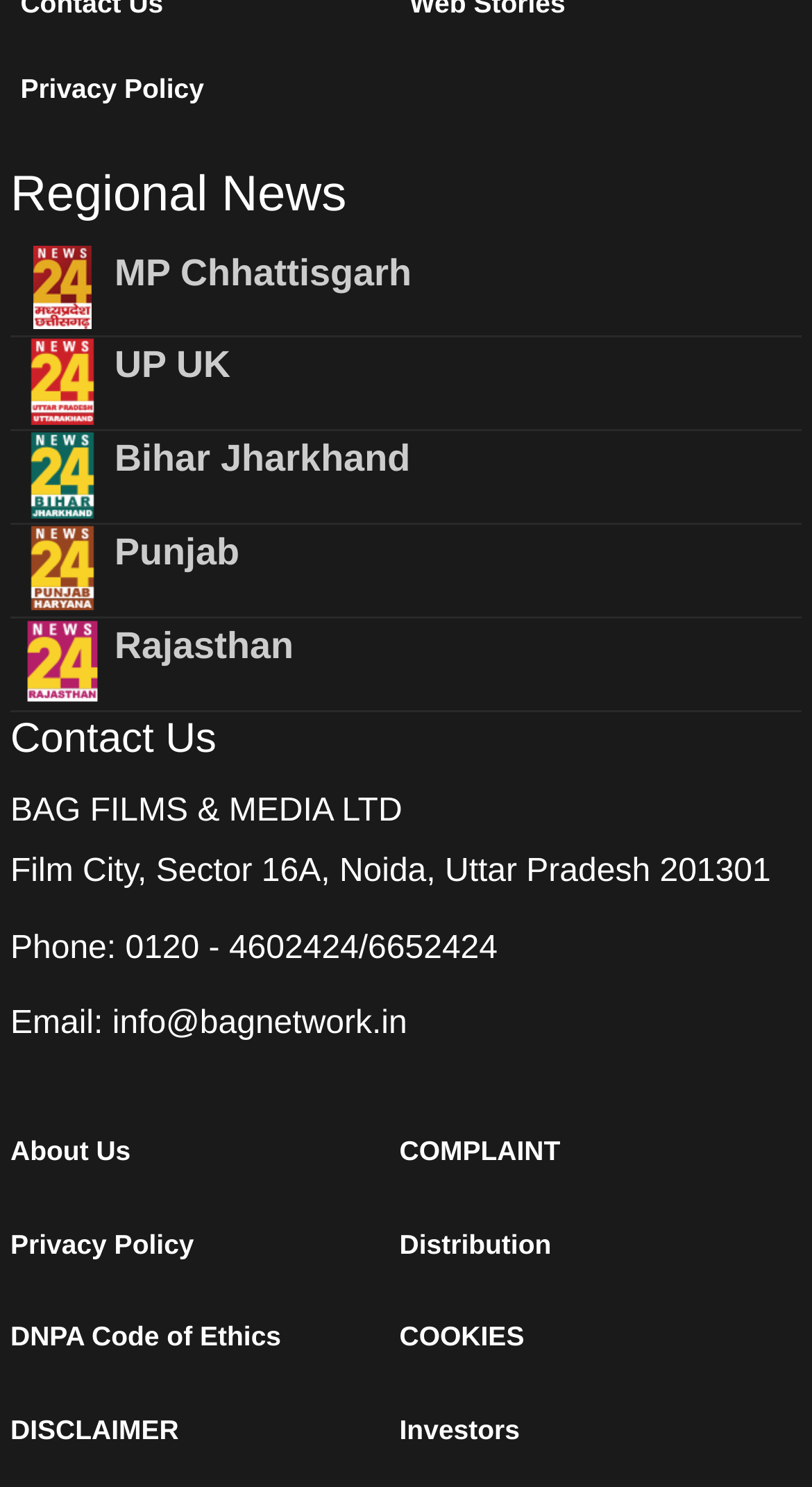Answer the question below with a single word or a brief phrase: 
How many links are there in the footer section?

8